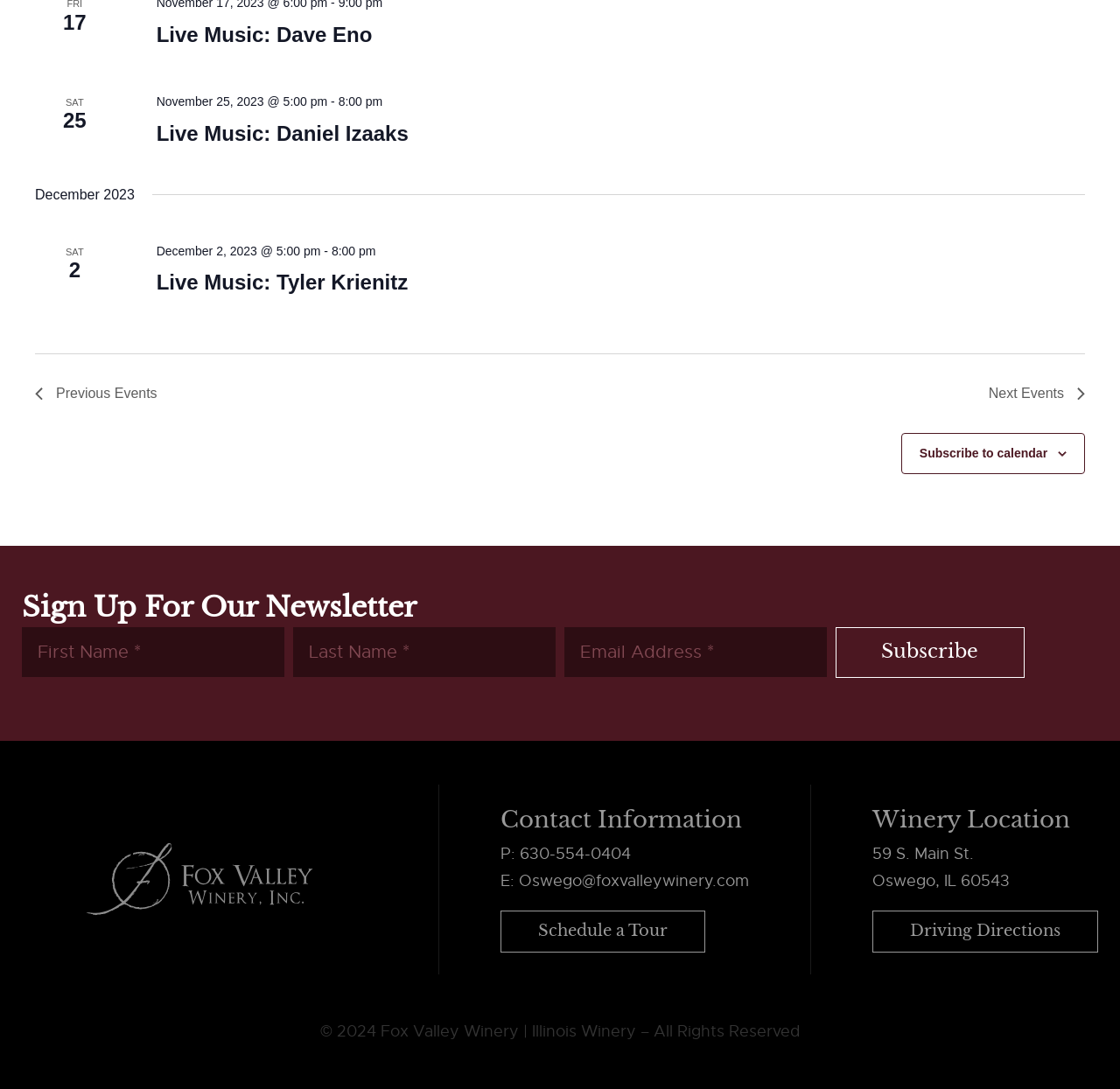Respond to the question with just a single word or phrase: 
How many live music events are listed?

3